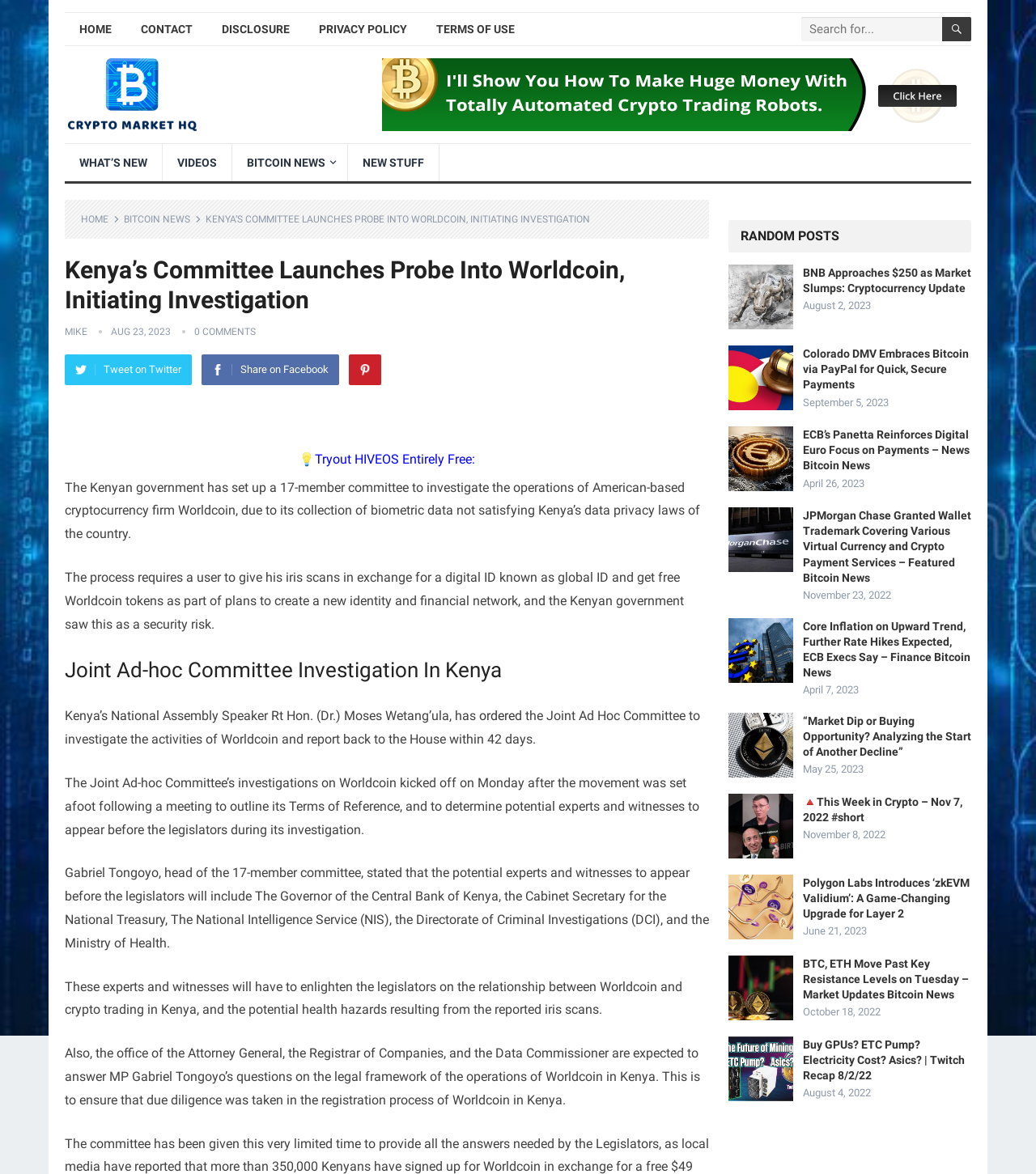Please reply to the following question with a single word or a short phrase:
What is the name of the Kenyan government official who ordered the Joint Ad-hoc Committee to investigate Worldcoin?

Rt Hon. (Dr.) Moses Wetang’ula